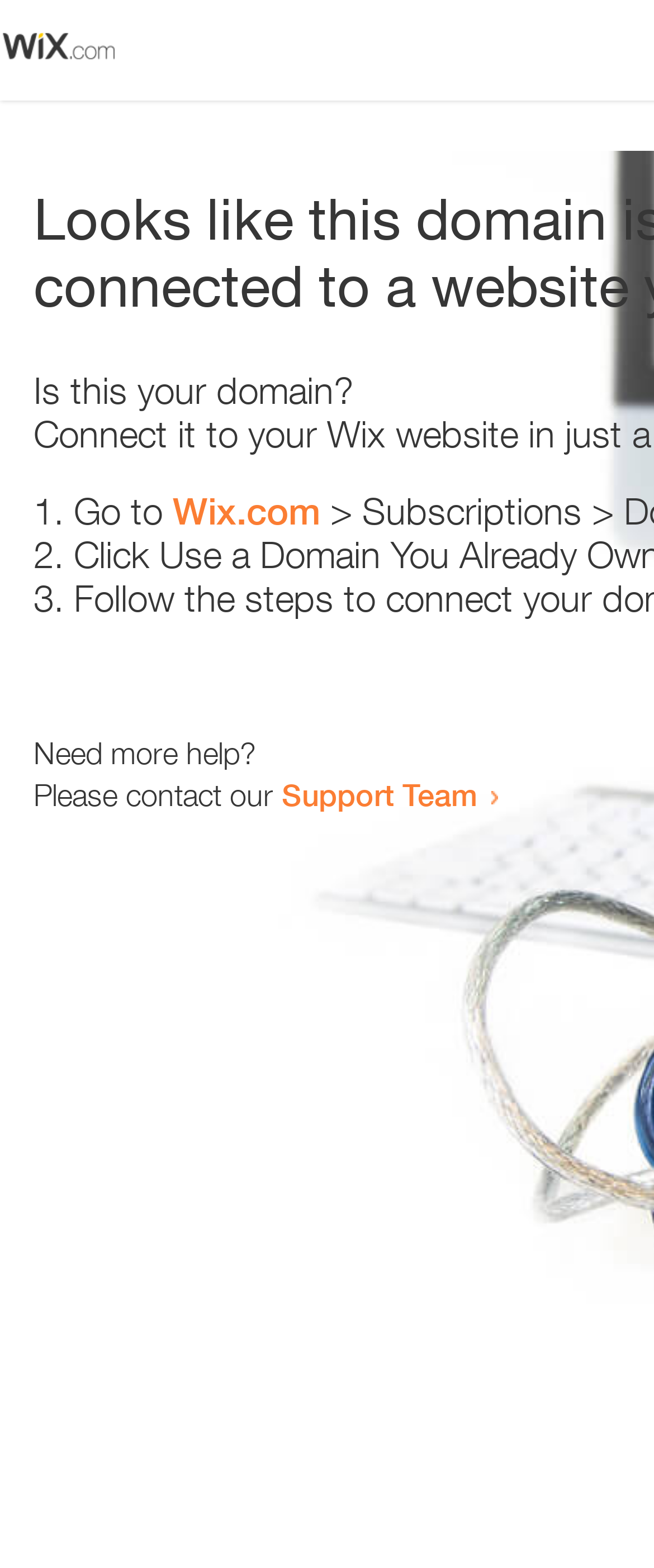Look at the image and answer the question in detail:
What is the domain in question?

The webpage is asking 'Is this your domain?' which implies that the domain in question is the one being referred to.